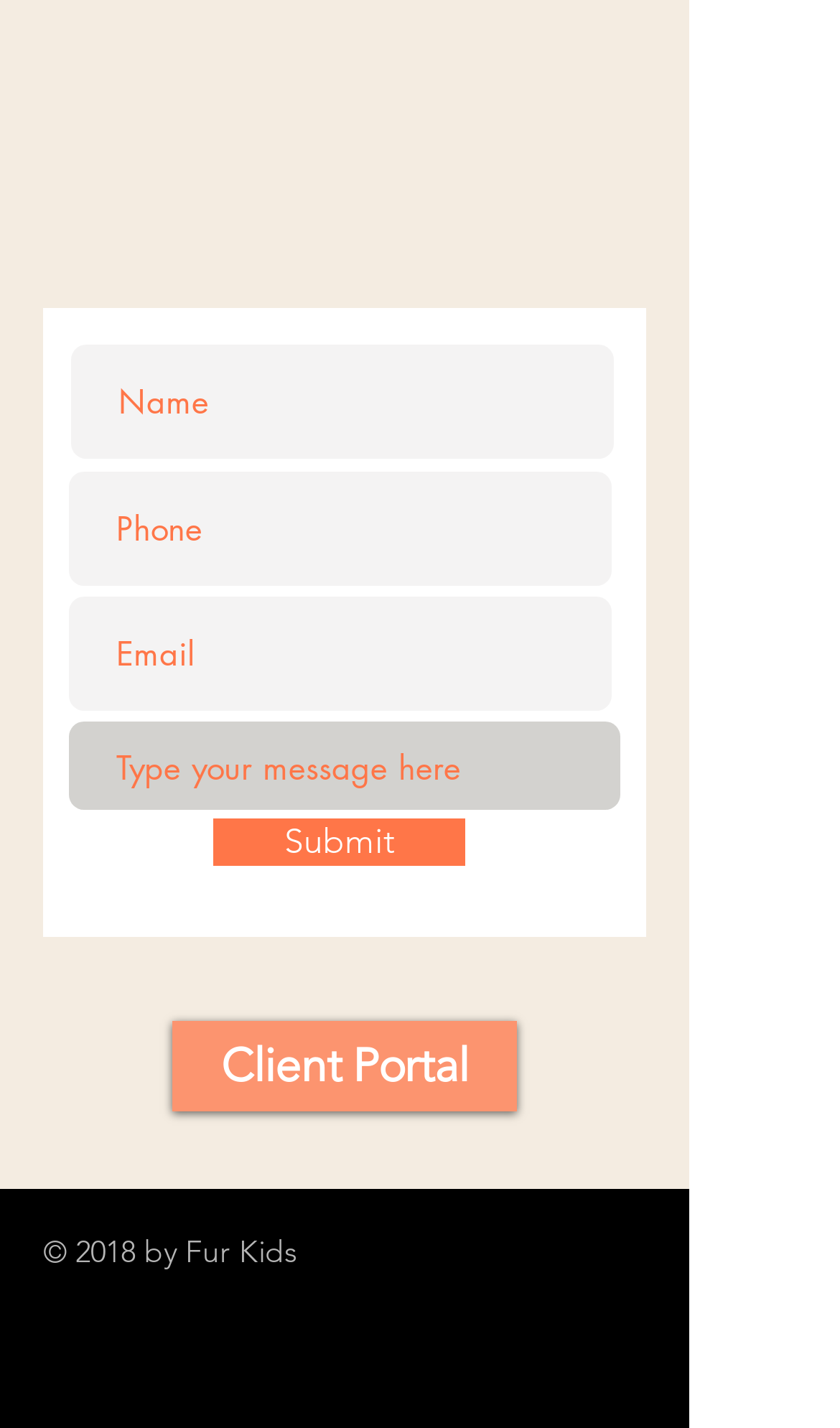Could you determine the bounding box coordinates of the clickable element to complete the instruction: "Visit the client portal"? Provide the coordinates as four float numbers between 0 and 1, i.e., [left, top, right, bottom].

[0.205, 0.715, 0.615, 0.779]